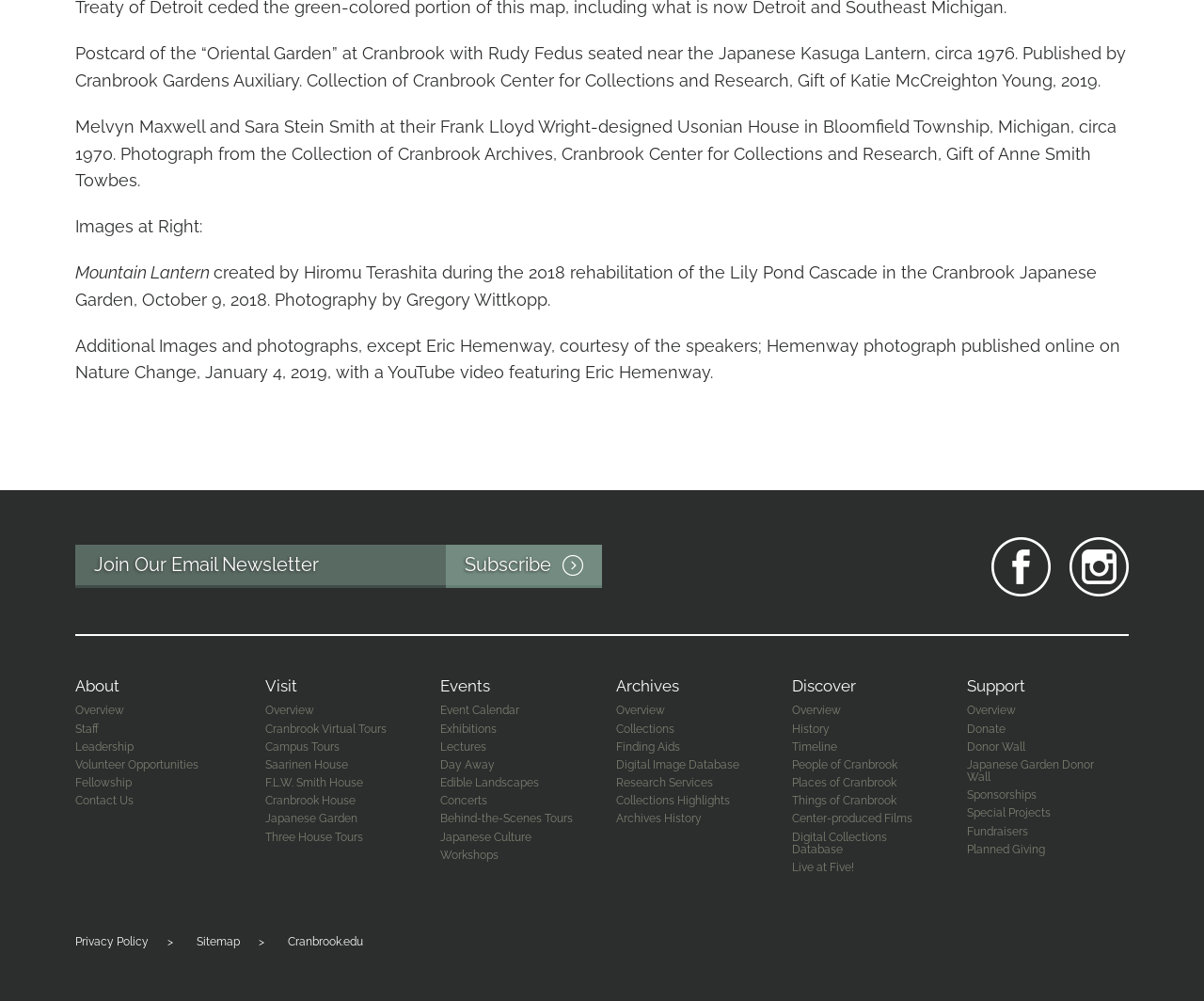What is the subject of the first image?
Provide a fully detailed and comprehensive answer to the question.

The first image is described as 'Postcard of the “Oriental Garden” at Cranbrook with Rudy Fedus seated near the Japanese Kasuga Lantern, circa 1976.' Therefore, the subject of the first image is the Oriental Garden.